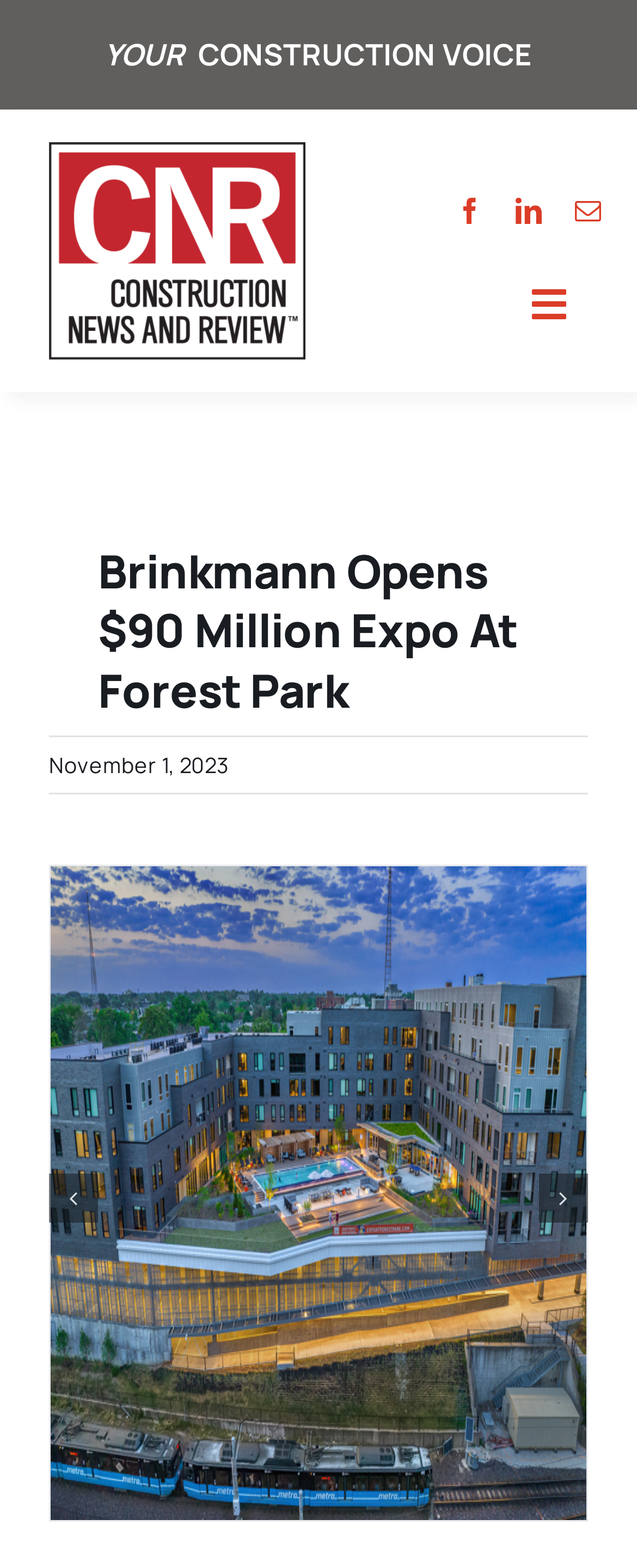Can you show the bounding box coordinates of the region to click on to complete the task described in the instruction: "Click the CNR logo"?

[0.077, 0.088, 0.479, 0.11]